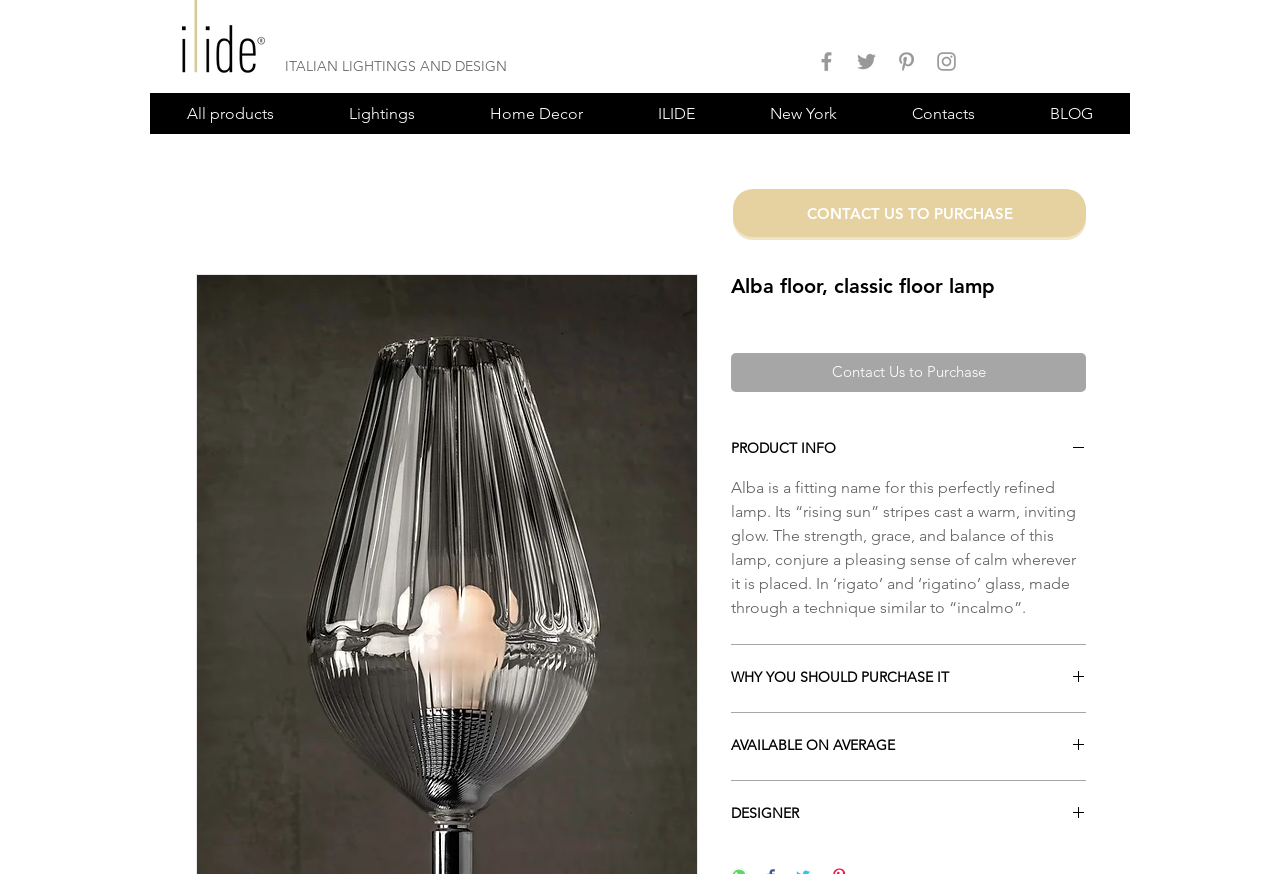Determine the coordinates of the bounding box that should be clicked to complete the instruction: "Click on the ILIDE DESIGN FACEBOOK link". The coordinates should be represented by four float numbers between 0 and 1: [left, top, right, bottom].

[0.636, 0.056, 0.655, 0.085]